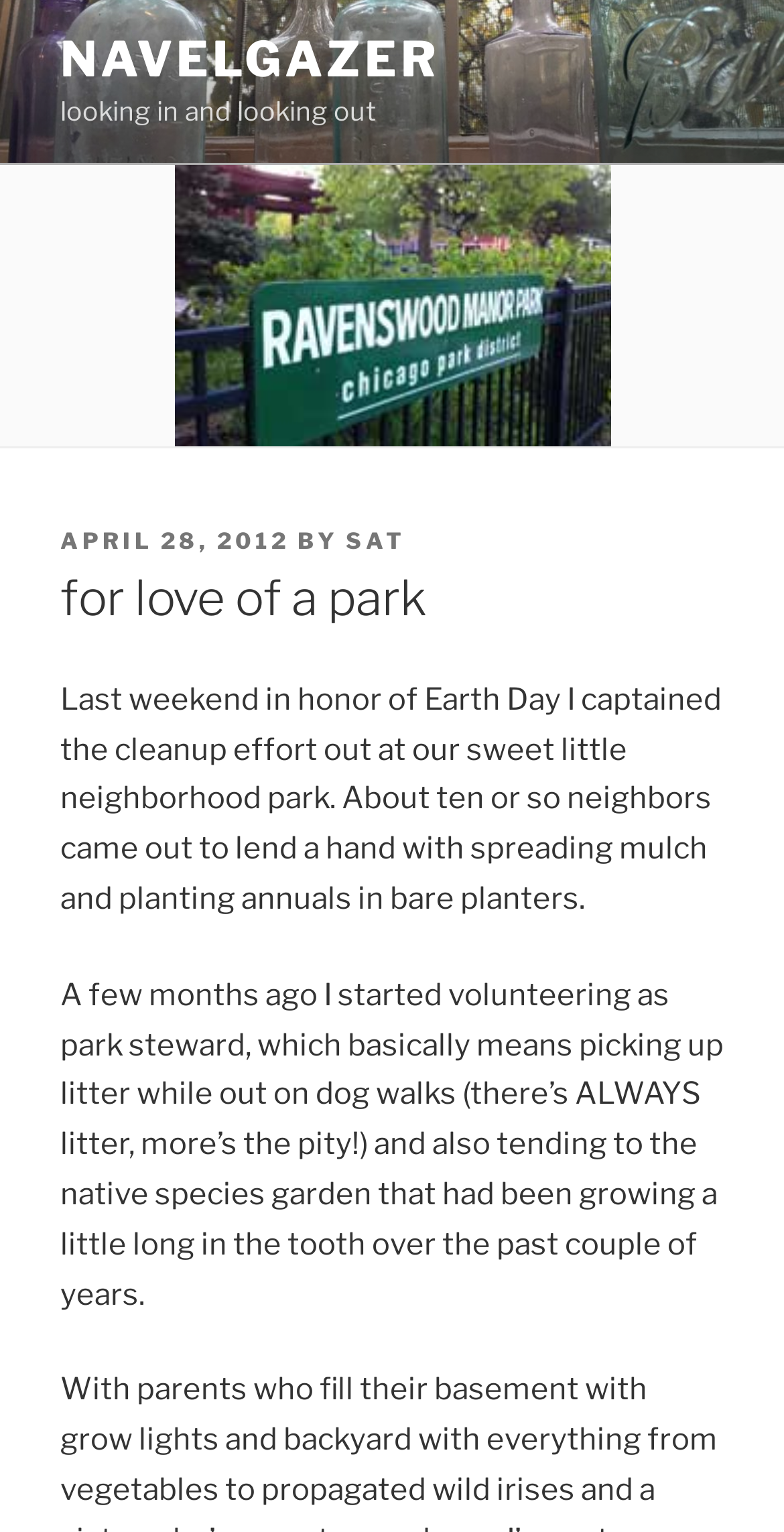What is the headline of the webpage?

for love of a park